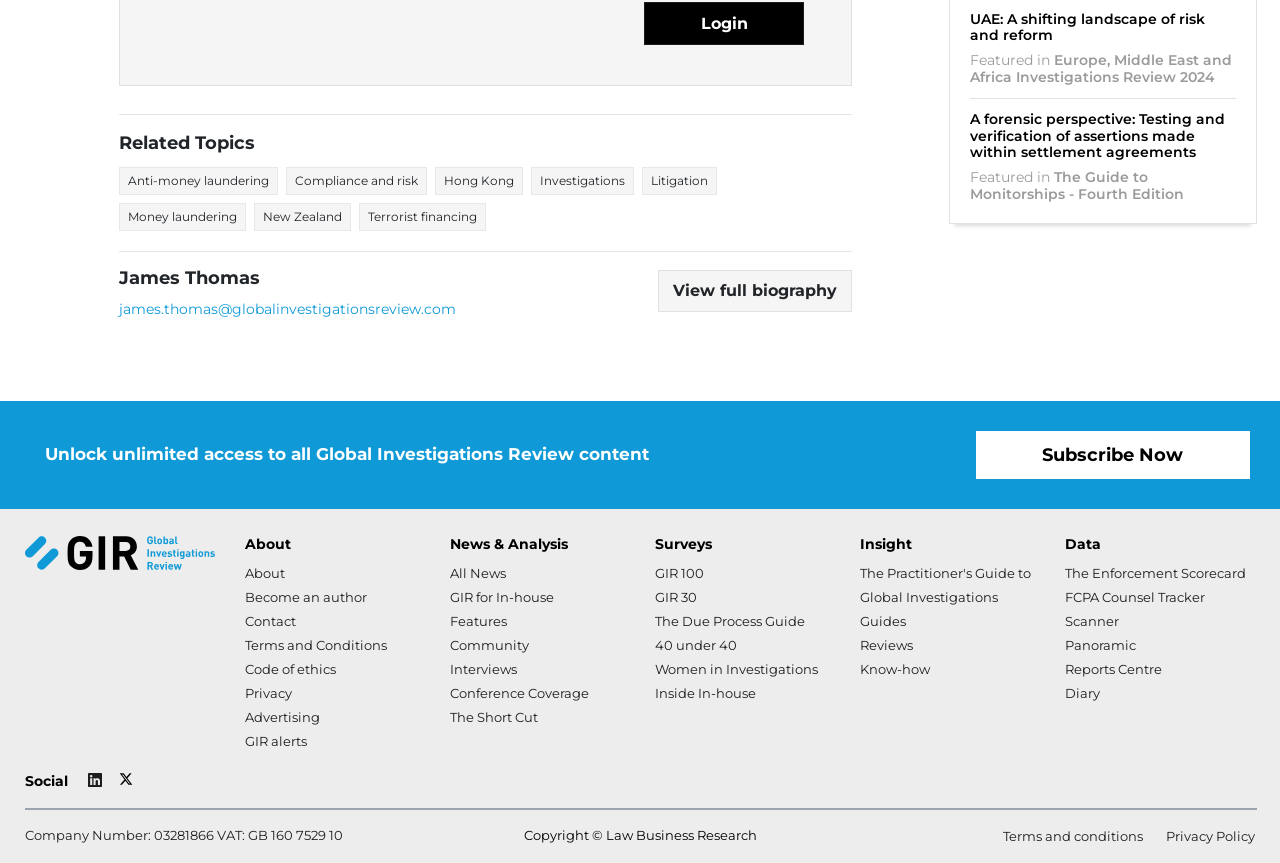What is the name of the publication featured in?
Refer to the image and answer the question using a single word or phrase.

Europe, Middle East and Africa Investigations Review 2024